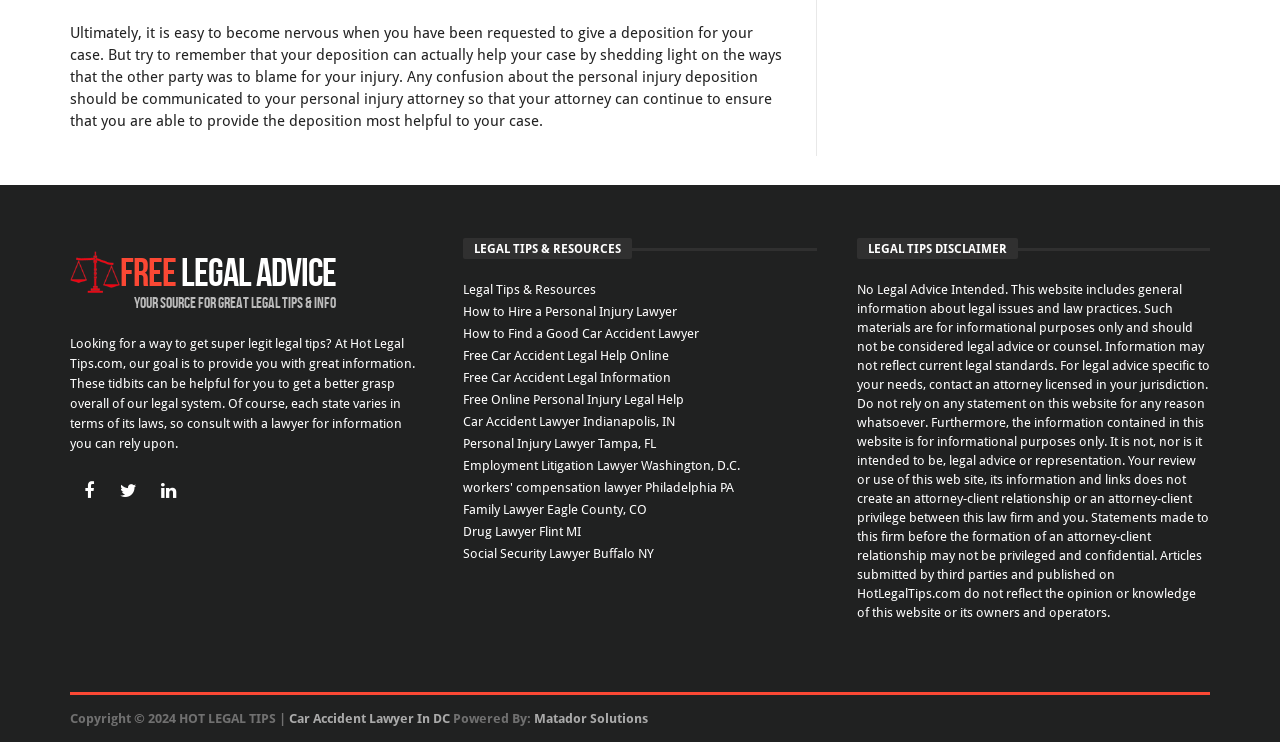Highlight the bounding box coordinates of the element that should be clicked to carry out the following instruction: "Click on 'FREE Legal Advice'". The coordinates must be given as four float numbers ranging from 0 to 1, i.e., [left, top, right, bottom].

[0.055, 0.339, 0.262, 0.397]